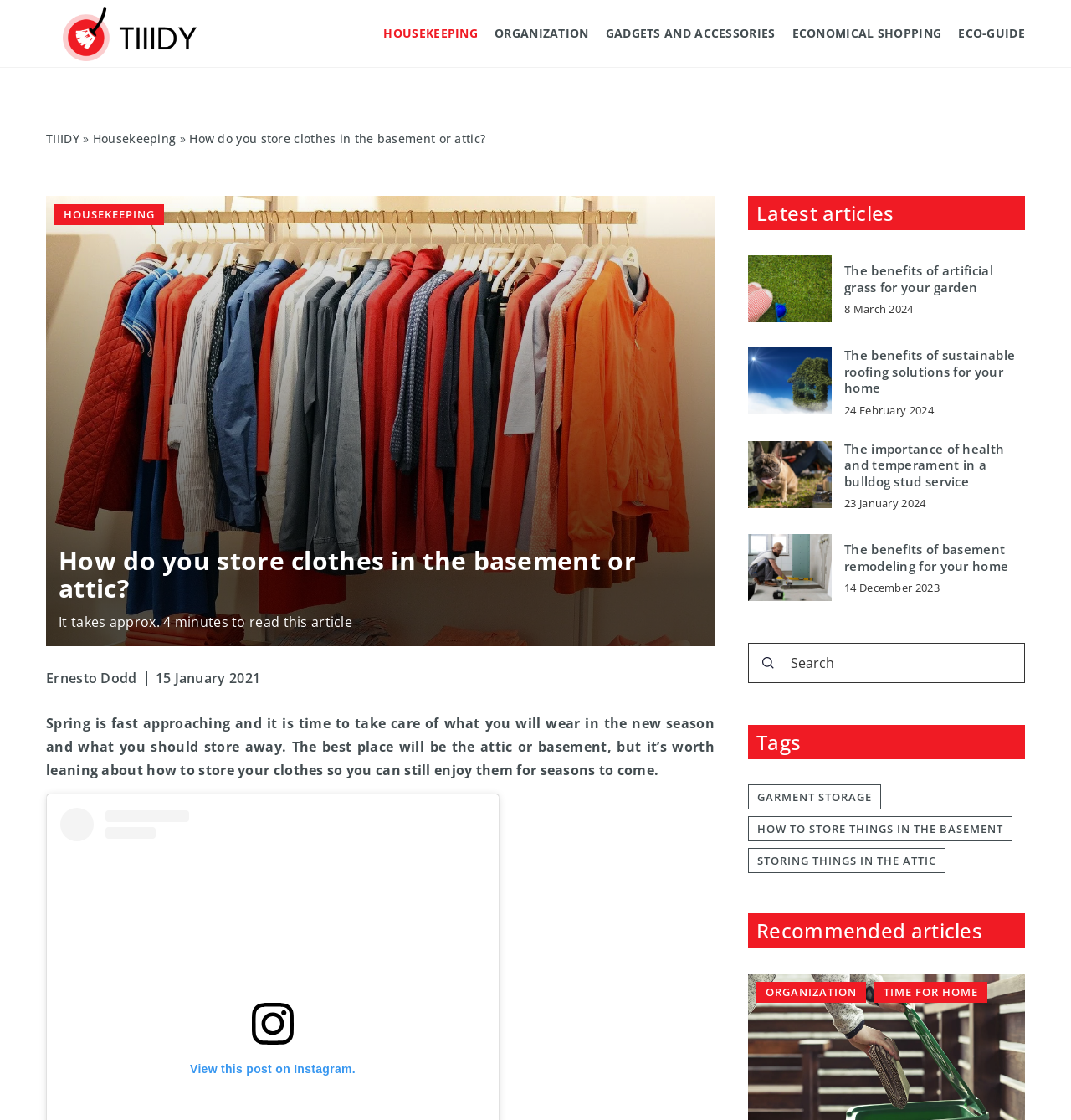Please identify the bounding box coordinates of the element that needs to be clicked to execute the following command: "Search for something". Provide the bounding box using four float numbers between 0 and 1, formatted as [left, top, right, bottom].

[0.698, 0.574, 0.957, 0.61]